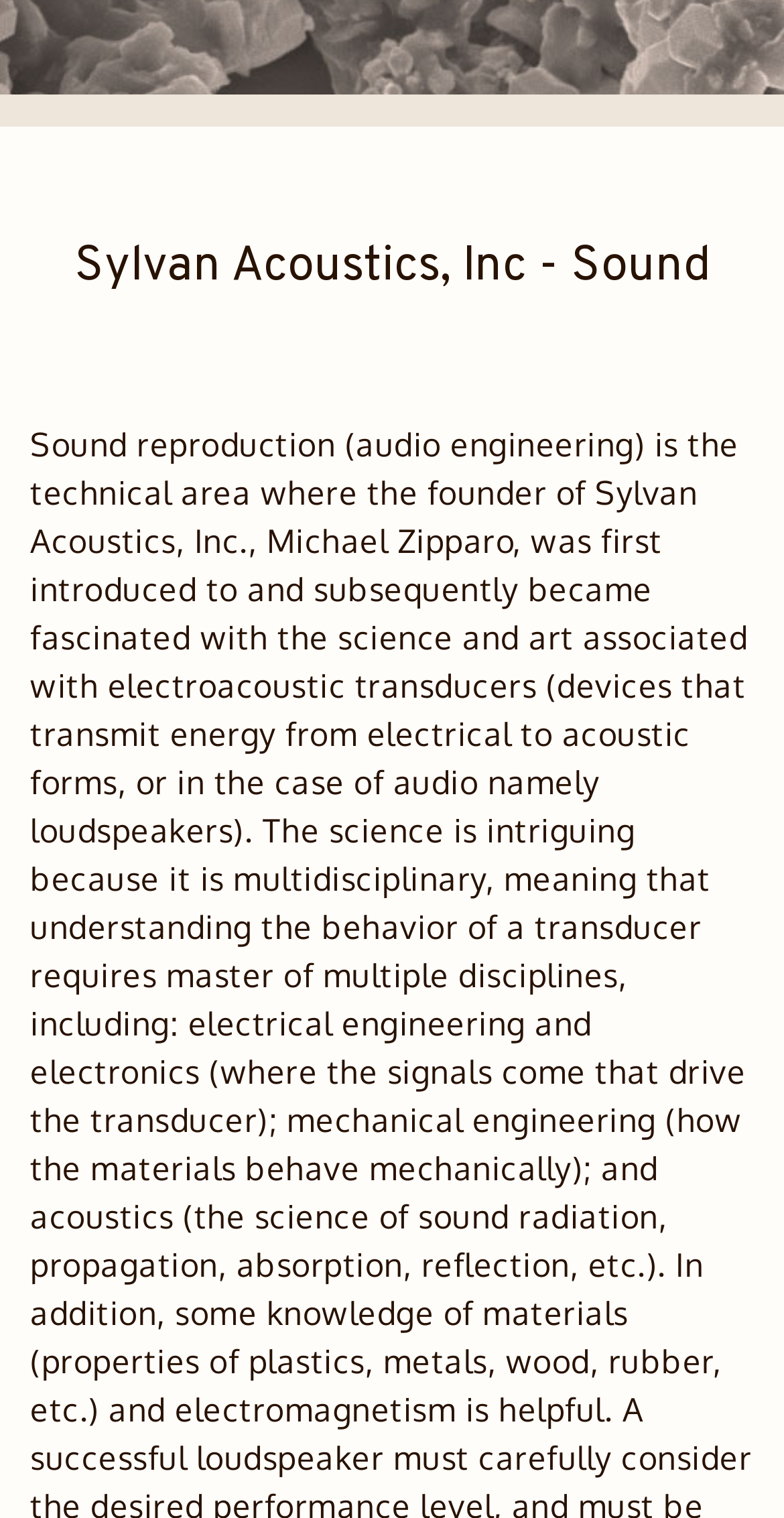Bounding box coordinates are given in the format (top-left x, top-left y, bottom-right x, bottom-right y). All values should be floating point numbers between 0 and 1. Provide the bounding box coordinate for the UI element described as: Contact

[0.038, 0.102, 0.962, 0.162]